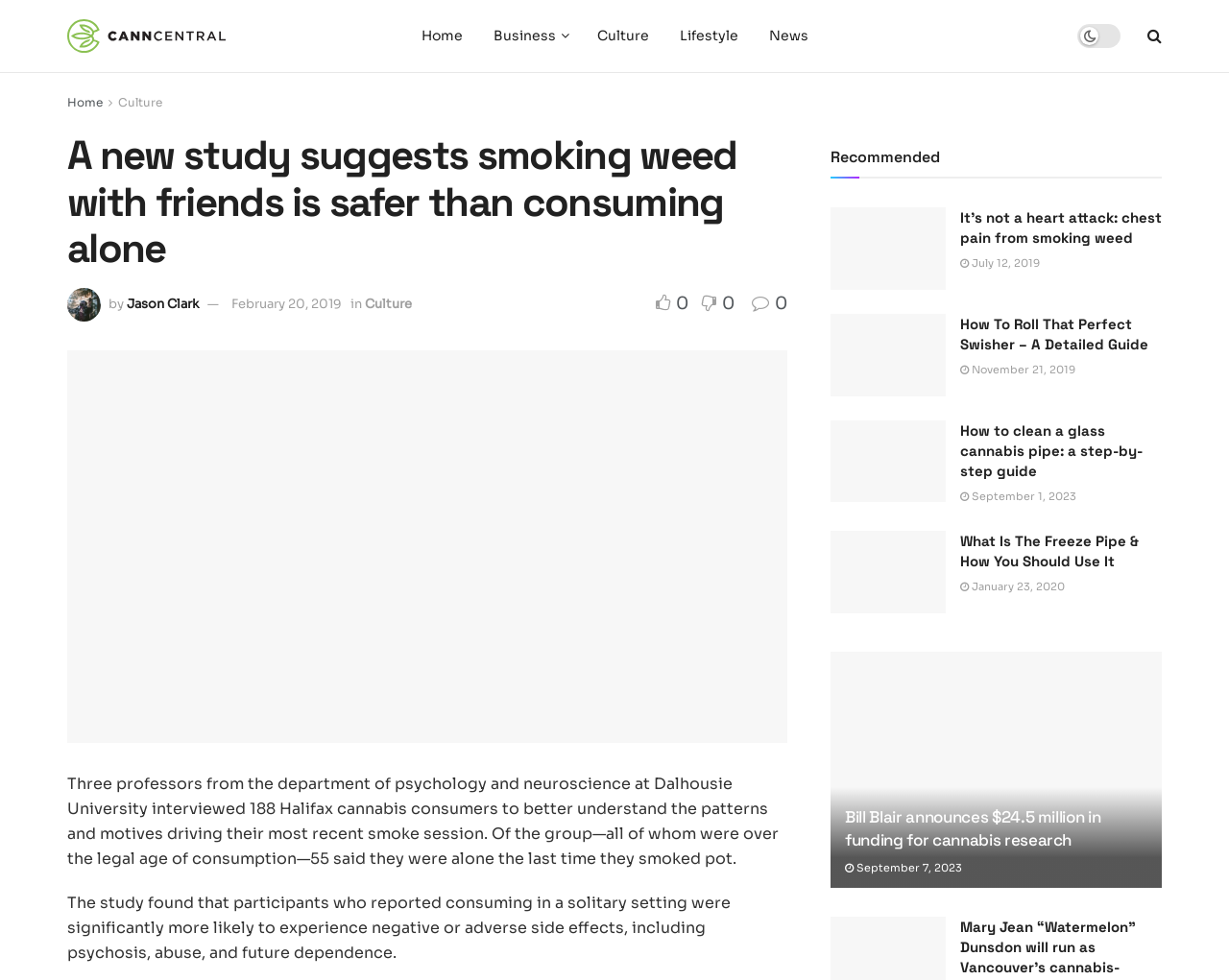Identify the bounding box coordinates of the region I need to click to complete this instruction: "Check the details of the article 'Bill Blair announces $24.5 million in funding for cannabis research'".

[0.688, 0.823, 0.934, 0.87]